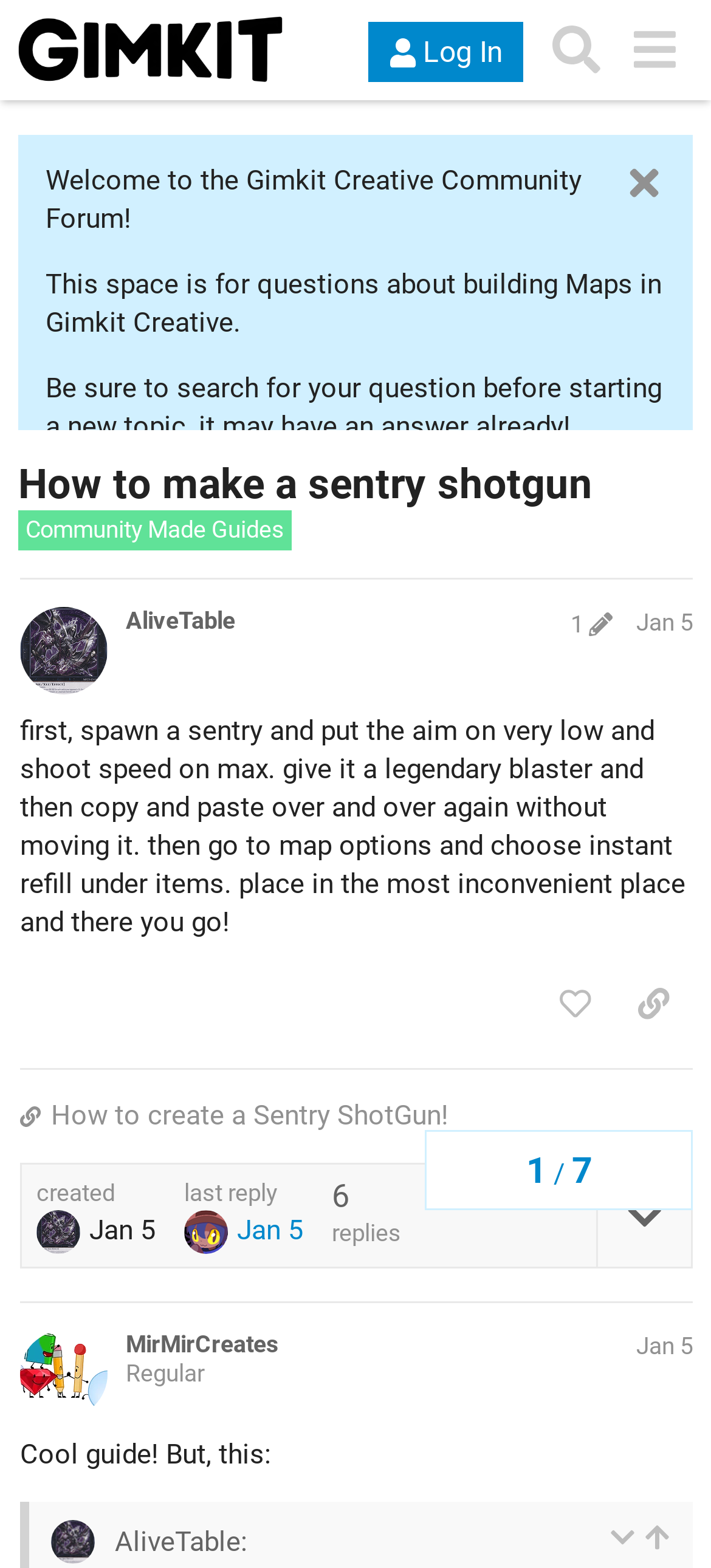Who created the post 'How to make a sentry shotgun'?
Provide a detailed and well-explained answer to the question.

I identified the author of the post by looking at the link element with the text 'AliveTable' which is located within the region 'post #1 by @AliveTable'.